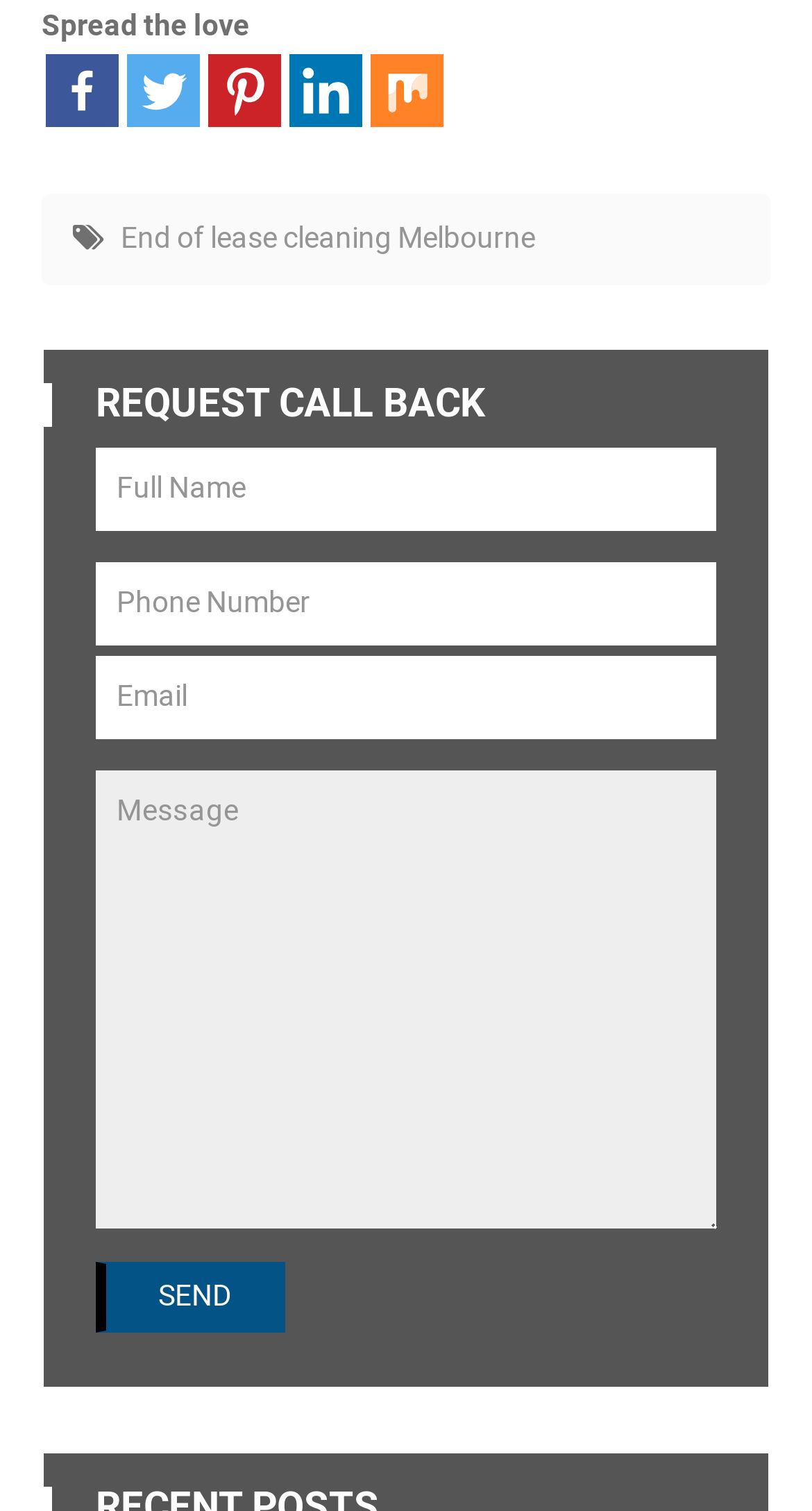Locate the bounding box coordinates of the element that should be clicked to execute the following instruction: "Request a call back".

[0.054, 0.254, 0.946, 0.283]